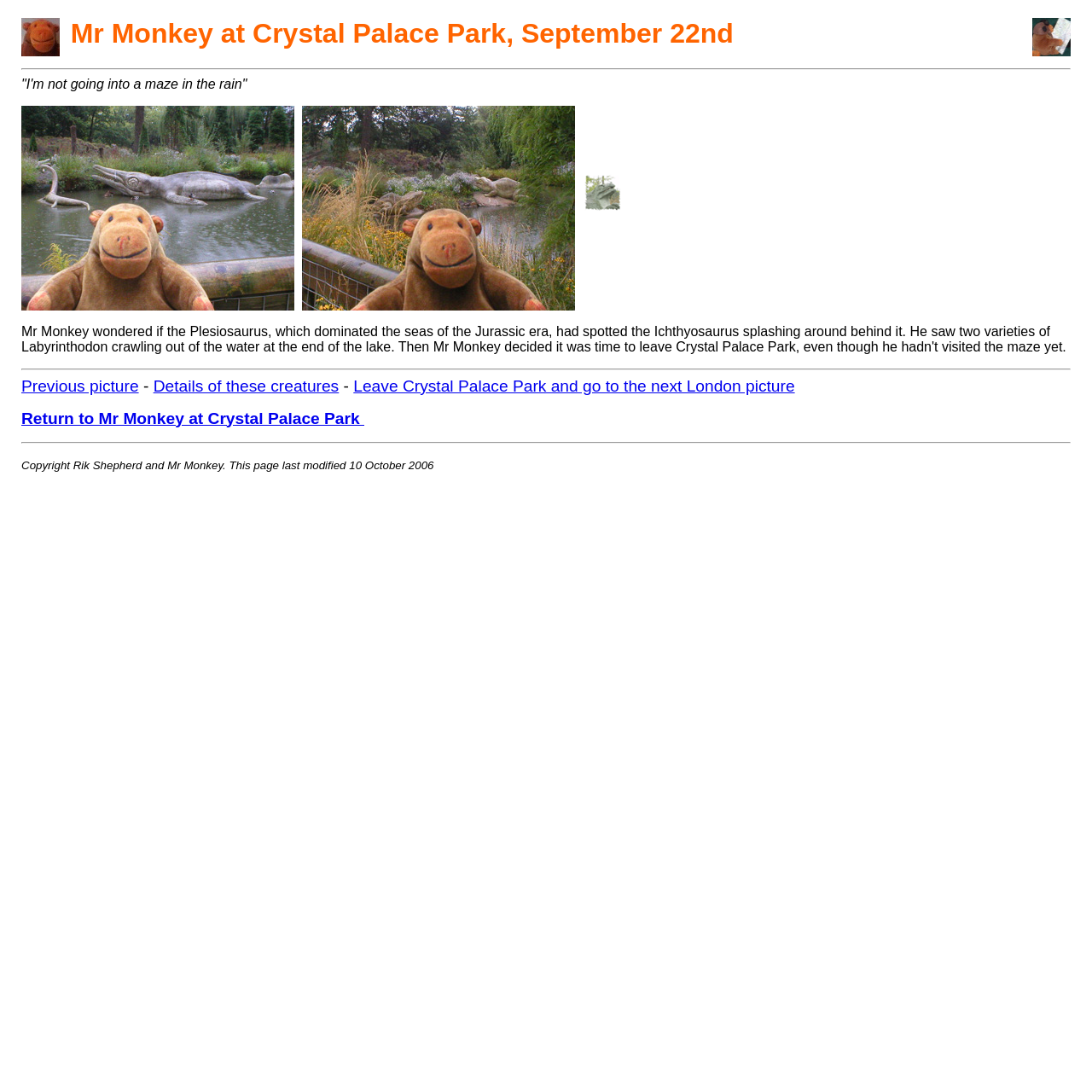Describe all significant elements and features of the webpage.

The webpage is about Mr. Monkey's visit to Crystal Palace Park on September 22nd. At the top left, there is an image of Mr. Monkey's home page, and at the top right, there is an image of a sitemap. Below these images, there is a heading with the title "Mr Monkey at Crystal Palace Park, September 22nd". 

Under the heading, there is a horizontal separator line. Below the separator, there is a quote "I'm not going into a maze in the rain" in a static text element. To the right of the quote, there is an image of Mr. Monkey looking at an Ichthyosaurus creeping up on a Plesiosaurus. Next to this image, there is another image of Mr. Monkey looking at a pair of Labyrinthodons. 

Below these images, there is a link to "Details of these creatures" with a small icon. Another horizontal separator line follows. Below the separator, there are navigation links: "Previous picture" on the left, a hyphen in the middle, and "Details of these creatures" on the right. Further to the right, there is a link to "Leave Crystal Palace Park and go to the next London picture". 

At the bottom left, there is a link to "Return to Mr Monkey at Crystal Palace Park". To the right of this link, there is a single hyphen in a static text element. Another horizontal separator line follows. At the very bottom, there is a static text element with copyright information, mentioning Rik Shepherd and Mr. Monkey, and the last modification date of October 10, 2006.